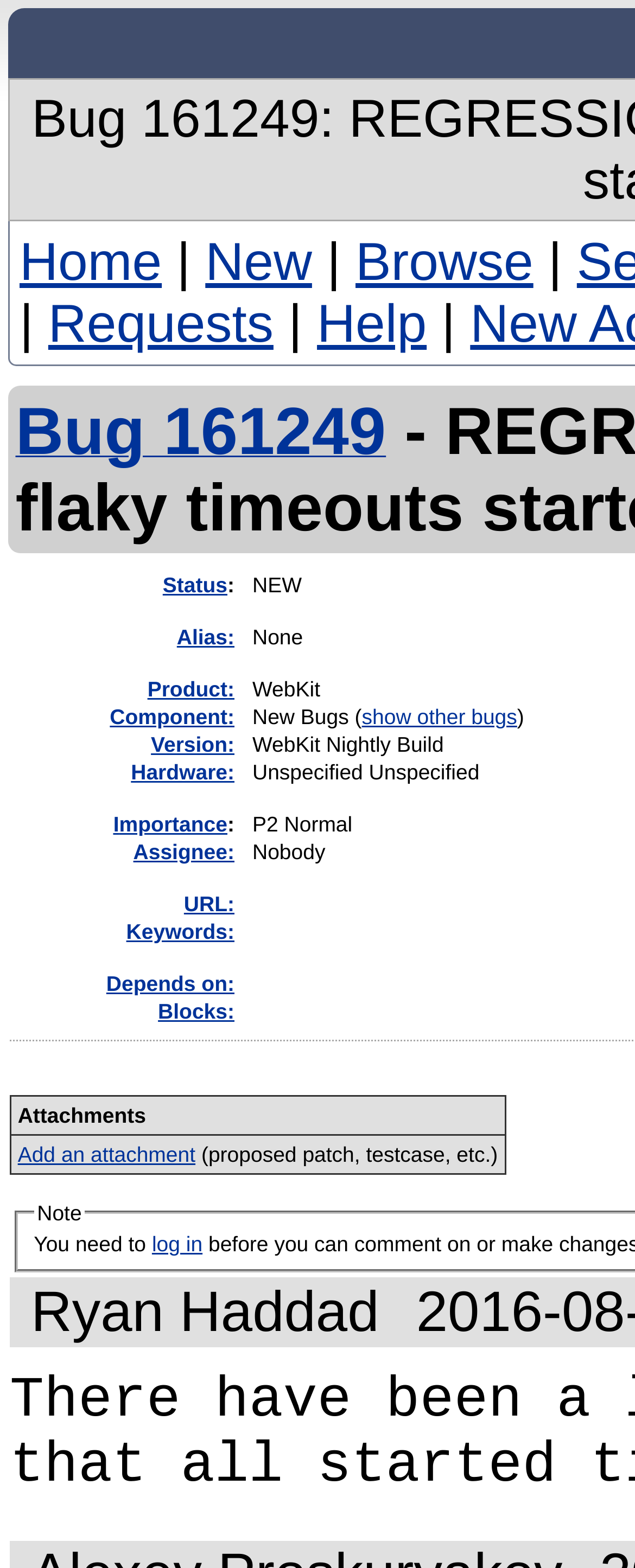What is required to add an attachment?
Give a one-word or short-phrase answer derived from the screenshot.

Login